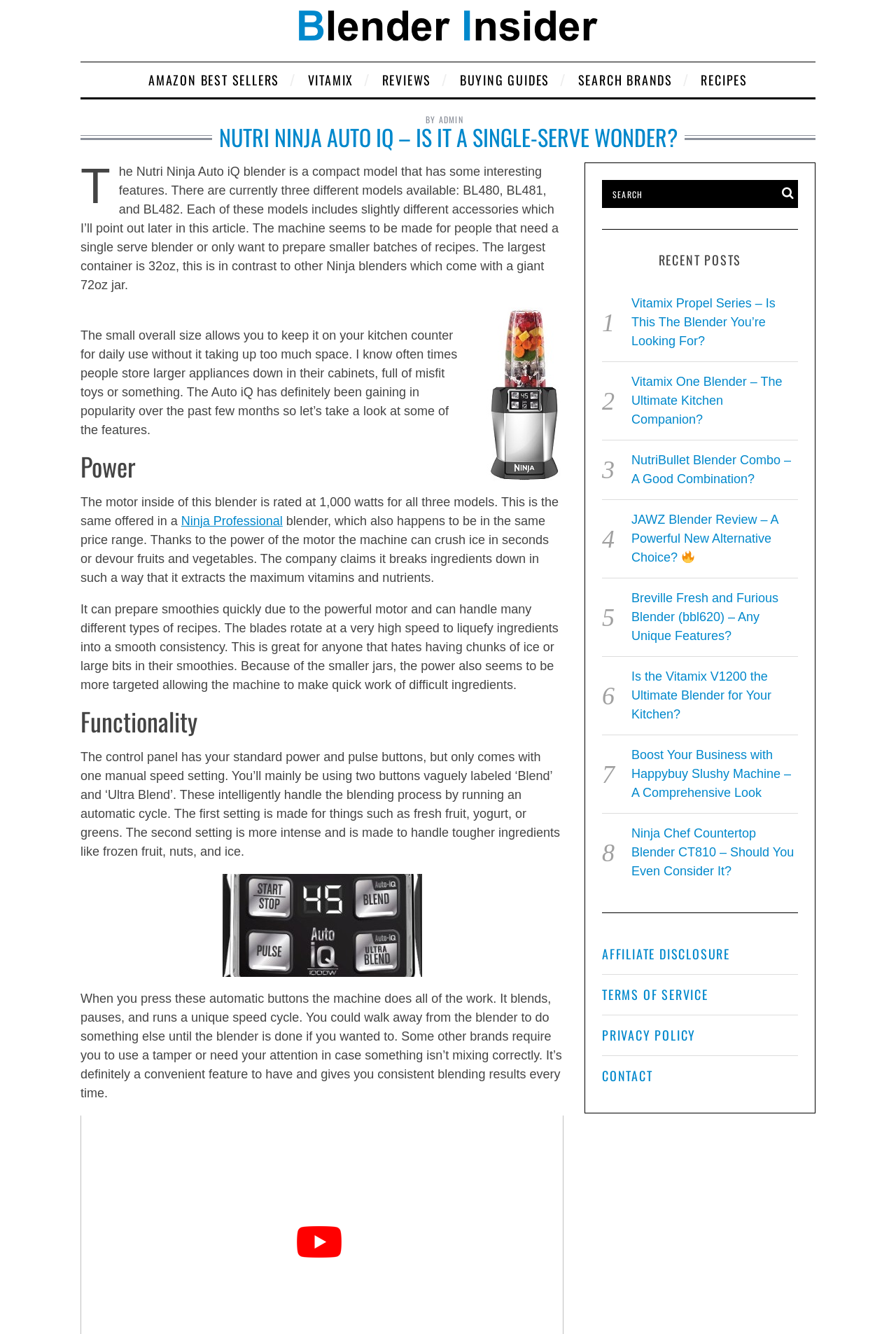Determine the bounding box coordinates for the clickable element to execute this instruction: "Search for something". Provide the coordinates as four float numbers between 0 and 1, i.e., [left, top, right, bottom].

[0.672, 0.135, 0.891, 0.156]